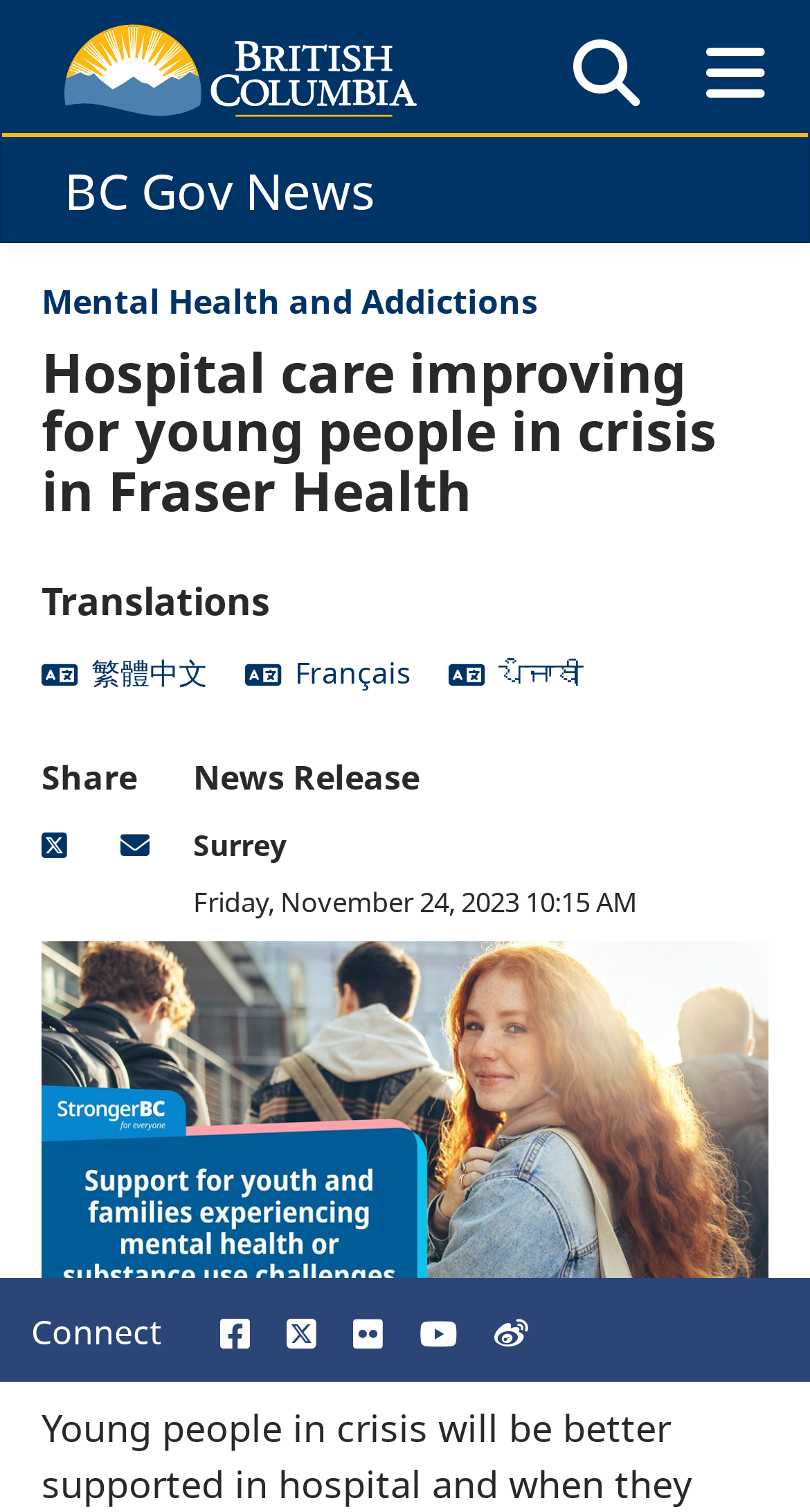Please identify the bounding box coordinates of the element I need to click to follow this instruction: "Share the news on X".

[0.051, 0.55, 0.103, 0.578]